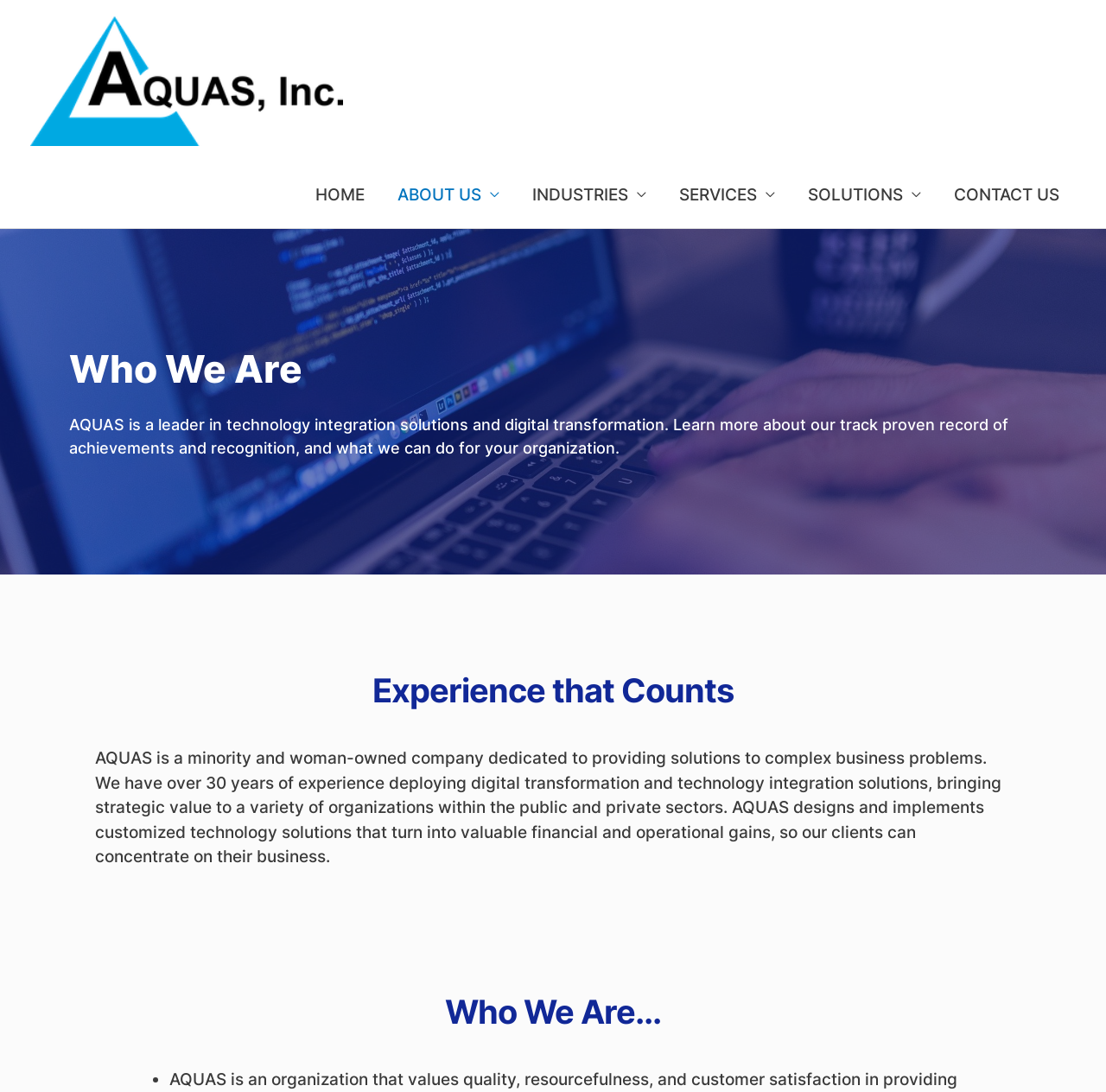What is the purpose of AQUAS' technology solutions?
Please use the image to provide an in-depth answer to the question.

According to the static text under the heading 'Experience that Counts', AQUAS designs and implements customized technology solutions that turn into valuable financial and operational gains, so clients can concentrate on their business, implying that the purpose of these solutions is to bring strategic value.